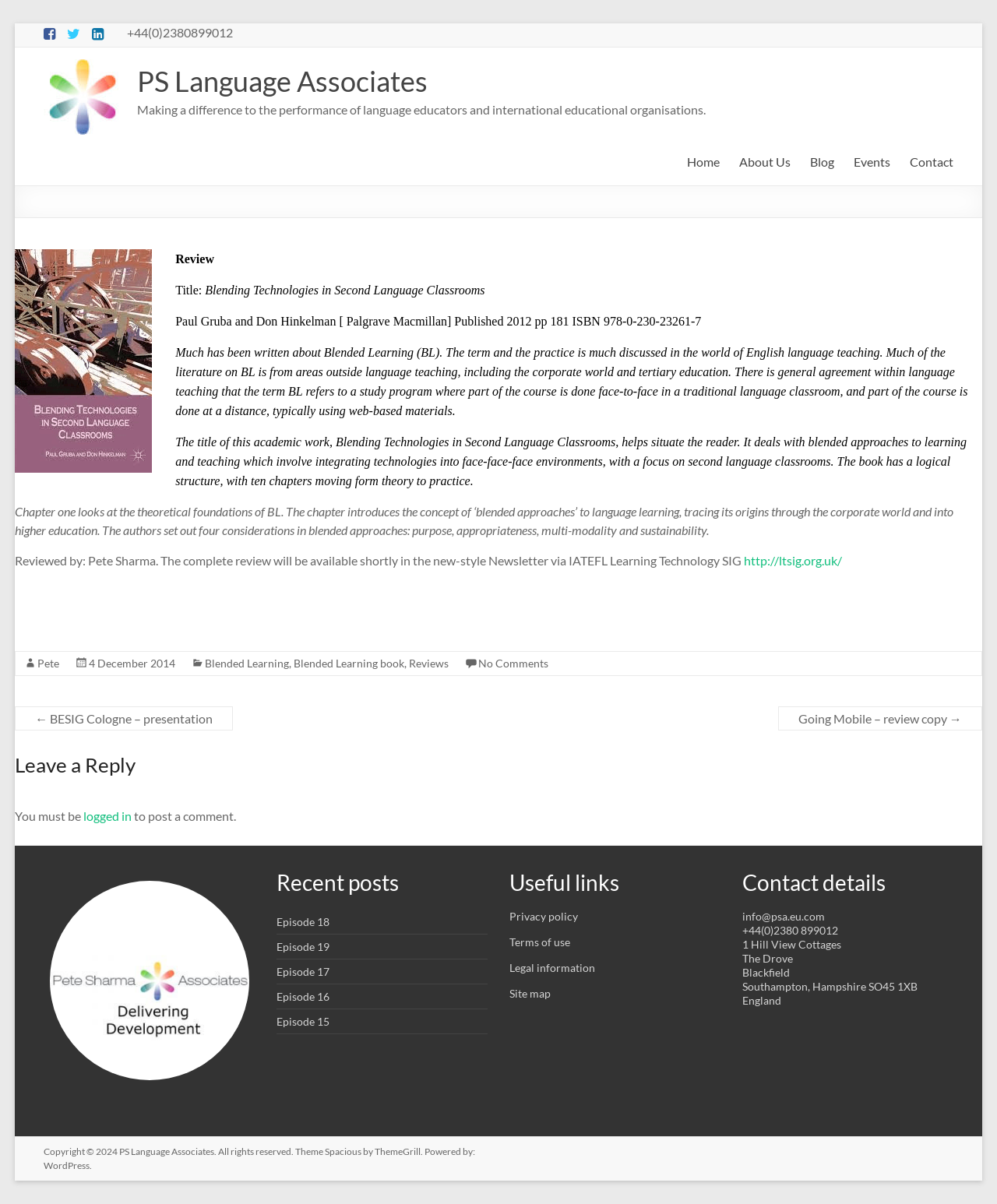Identify the bounding box coordinates of the part that should be clicked to carry out this instruction: "Click the 'Leave a Reply' heading".

[0.015, 0.623, 0.985, 0.66]